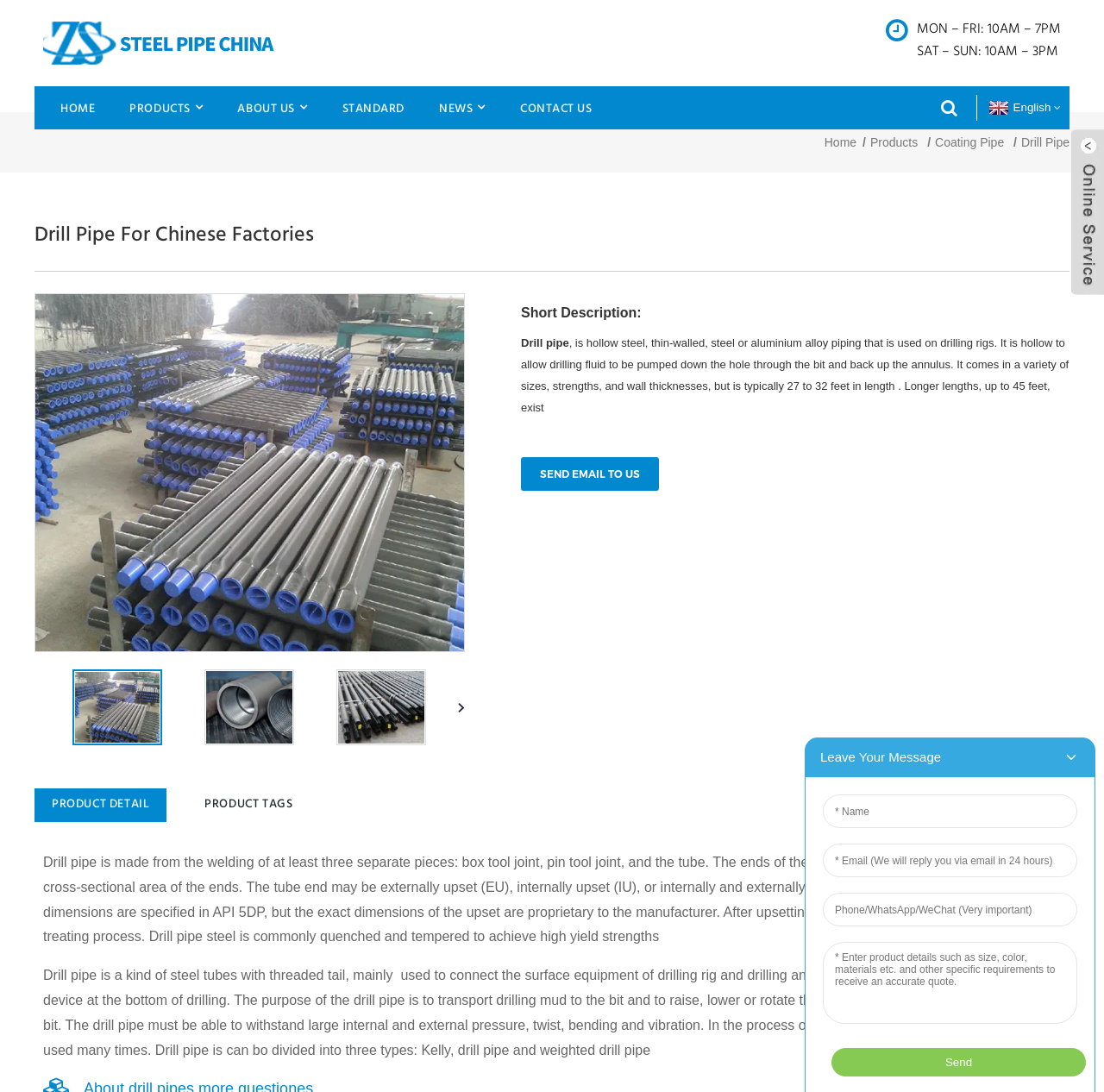Please find the bounding box coordinates of the element that you should click to achieve the following instruction: "Learn about product details". The coordinates should be presented as four float numbers between 0 and 1: [left, top, right, bottom].

[0.031, 0.722, 0.151, 0.753]